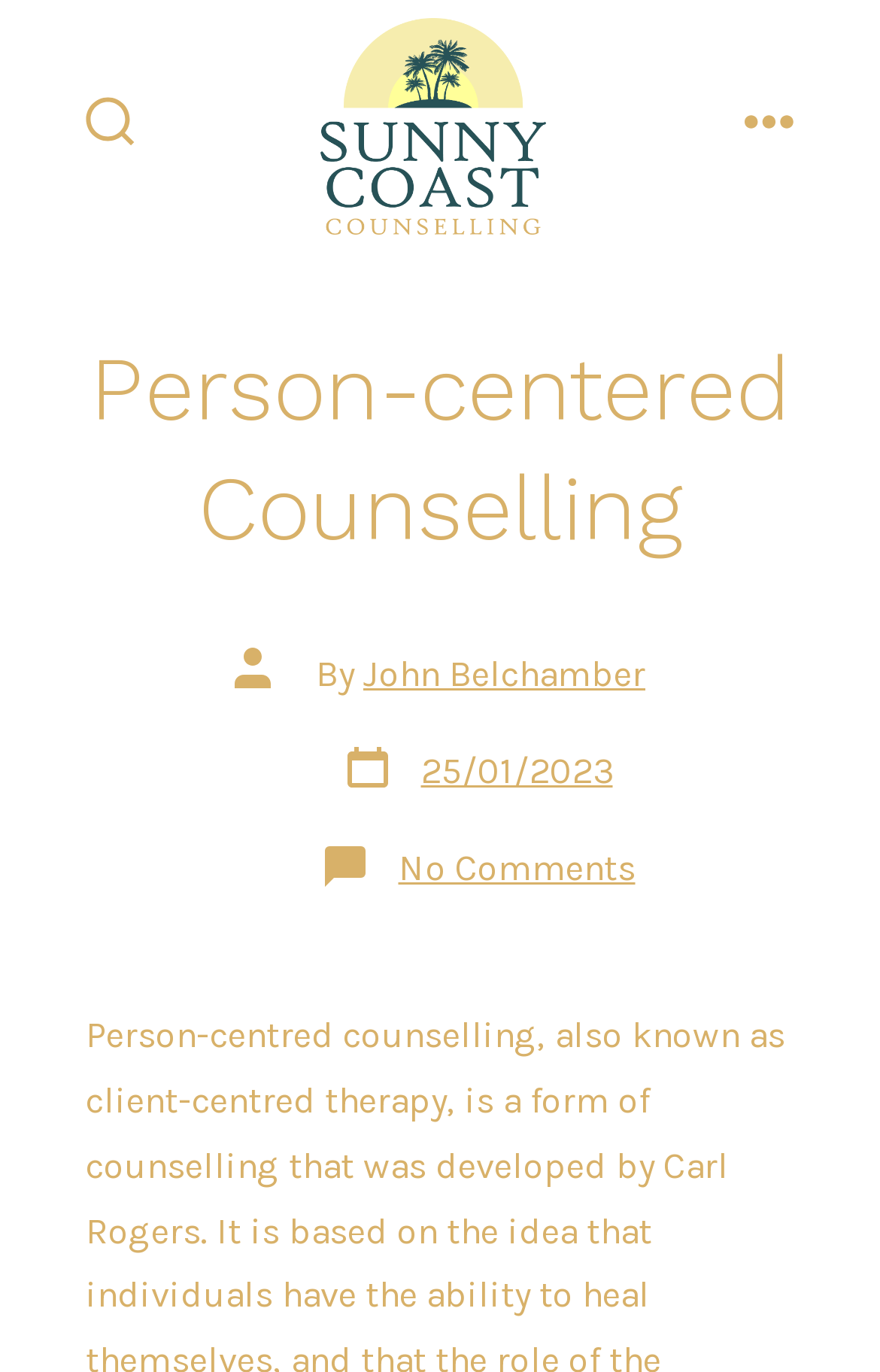Give a short answer to this question using one word or a phrase:
How many comments are there on the post?

No comments